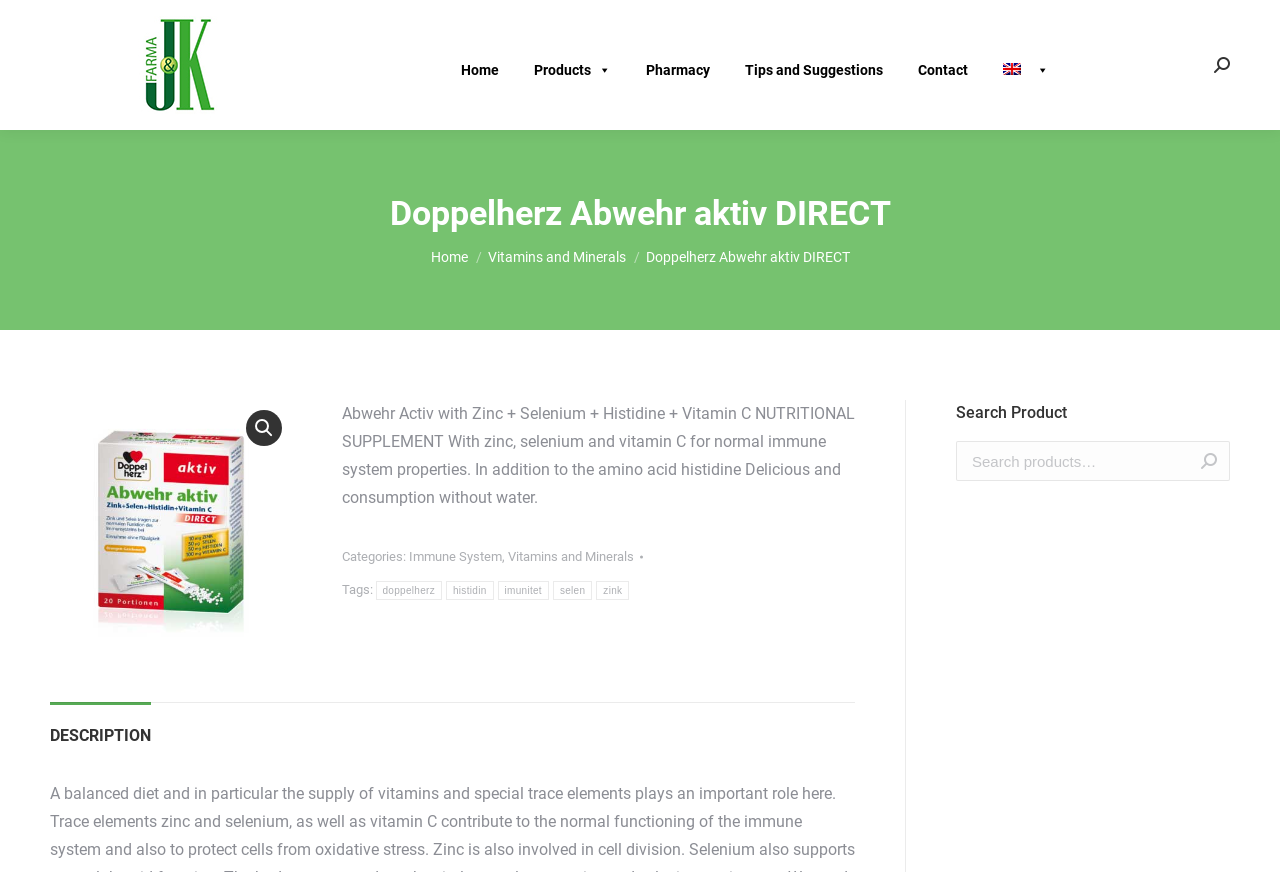From the webpage screenshot, predict the bounding box of the UI element that matches this description: "histidin".

[0.348, 0.666, 0.386, 0.688]